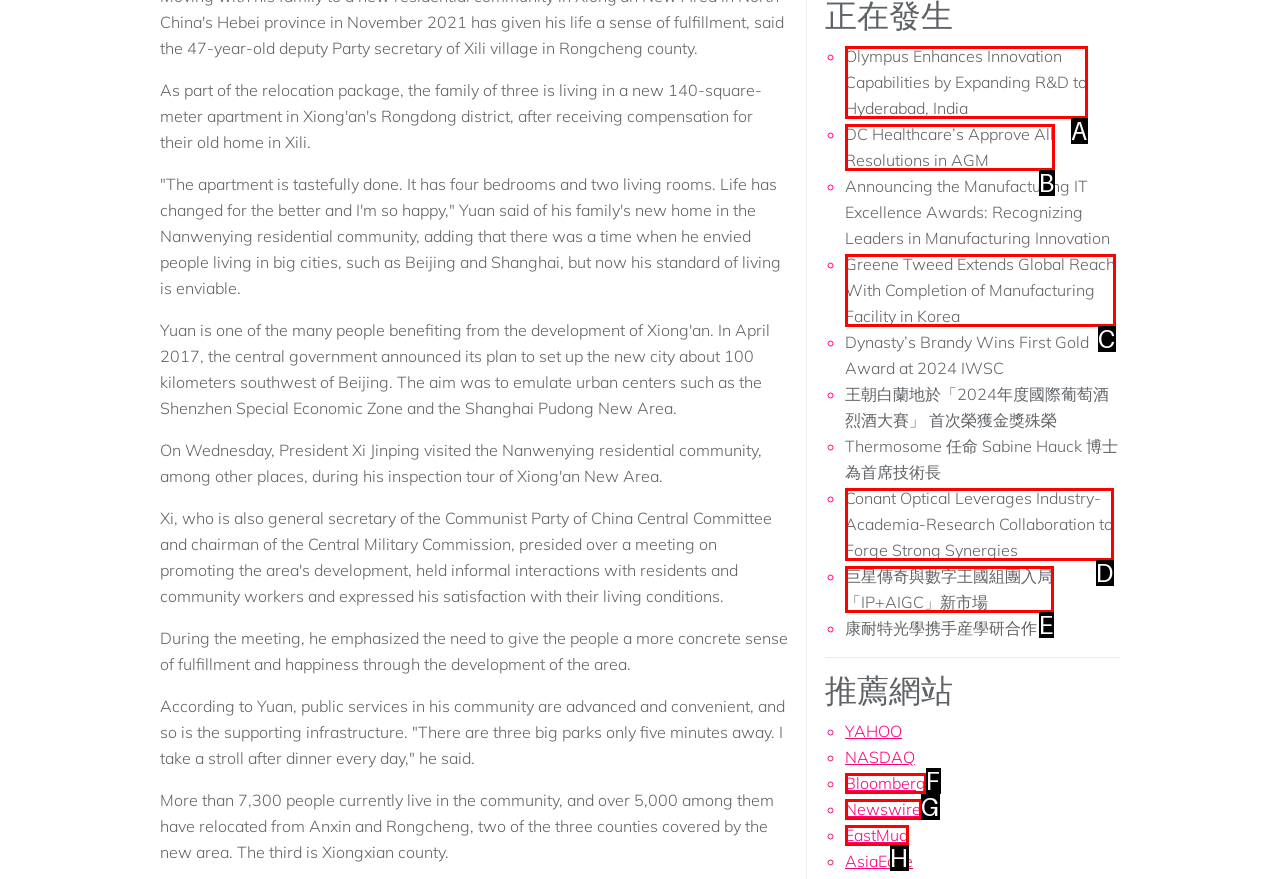Select the option that fits this description: Bloomberg
Answer with the corresponding letter directly.

F